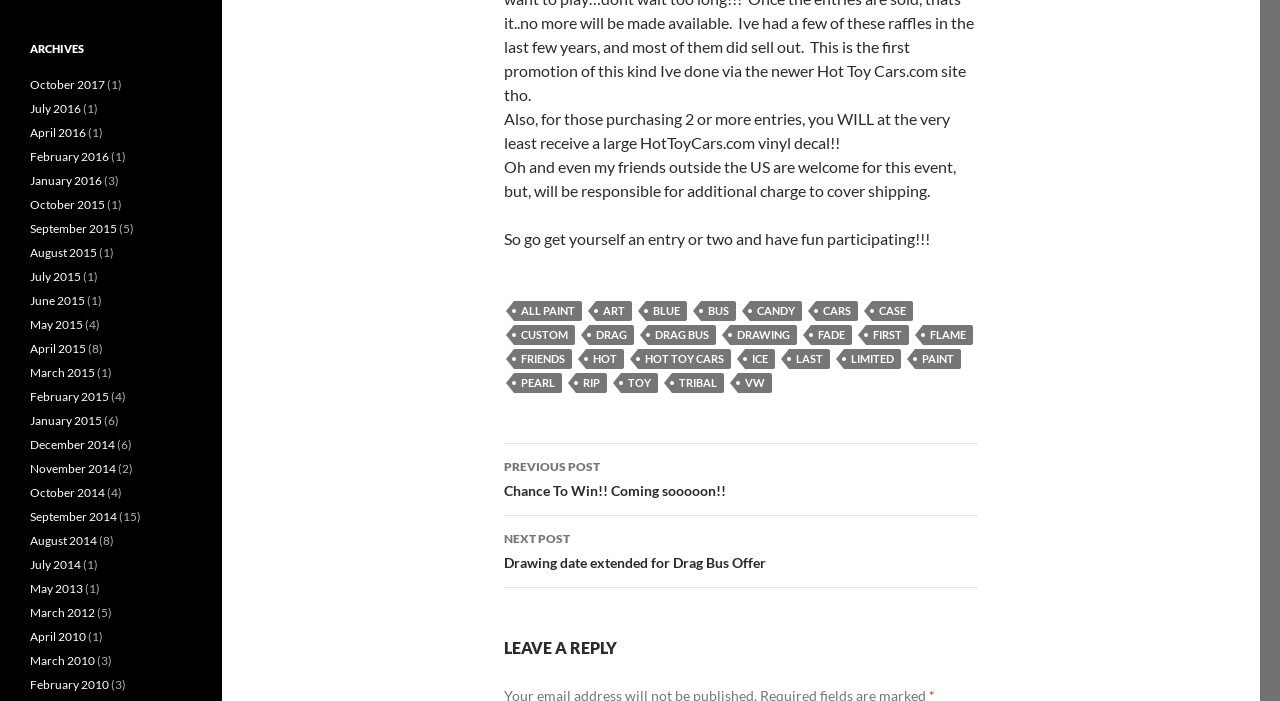Locate the bounding box coordinates of the area that needs to be clicked to fulfill the following instruction: "Follow on Twitter". The coordinates should be in the format of four float numbers between 0 and 1, namely [left, top, right, bottom].

None